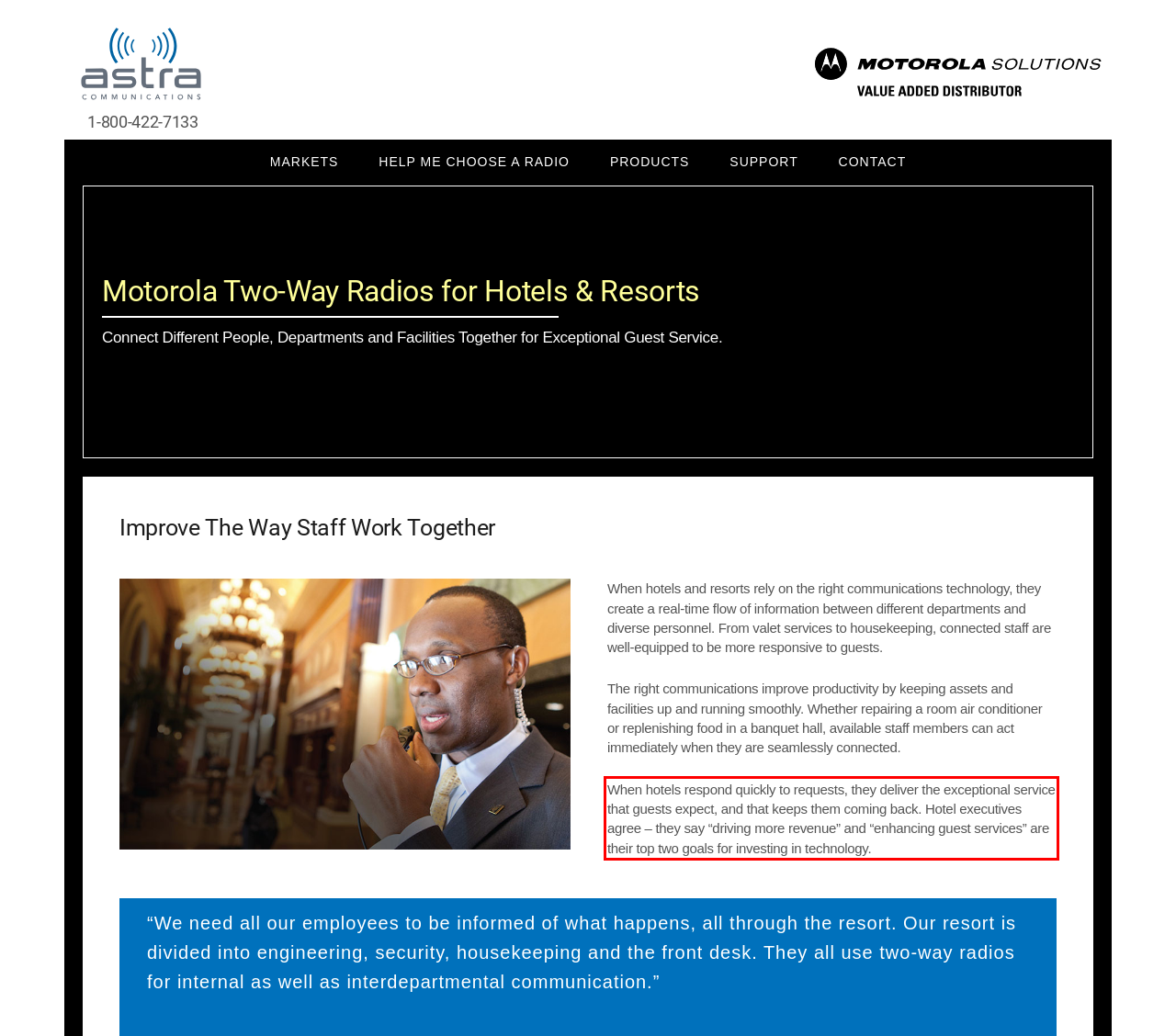Given a screenshot of a webpage, locate the red bounding box and extract the text it encloses.

When hotels respond quickly to requests, they deliver the exceptional service that guests expect, and that keeps them coming back. Hotel executives agree – they say “driving more revenue” and “enhancing guest services” are their top two goals for investing in technology.